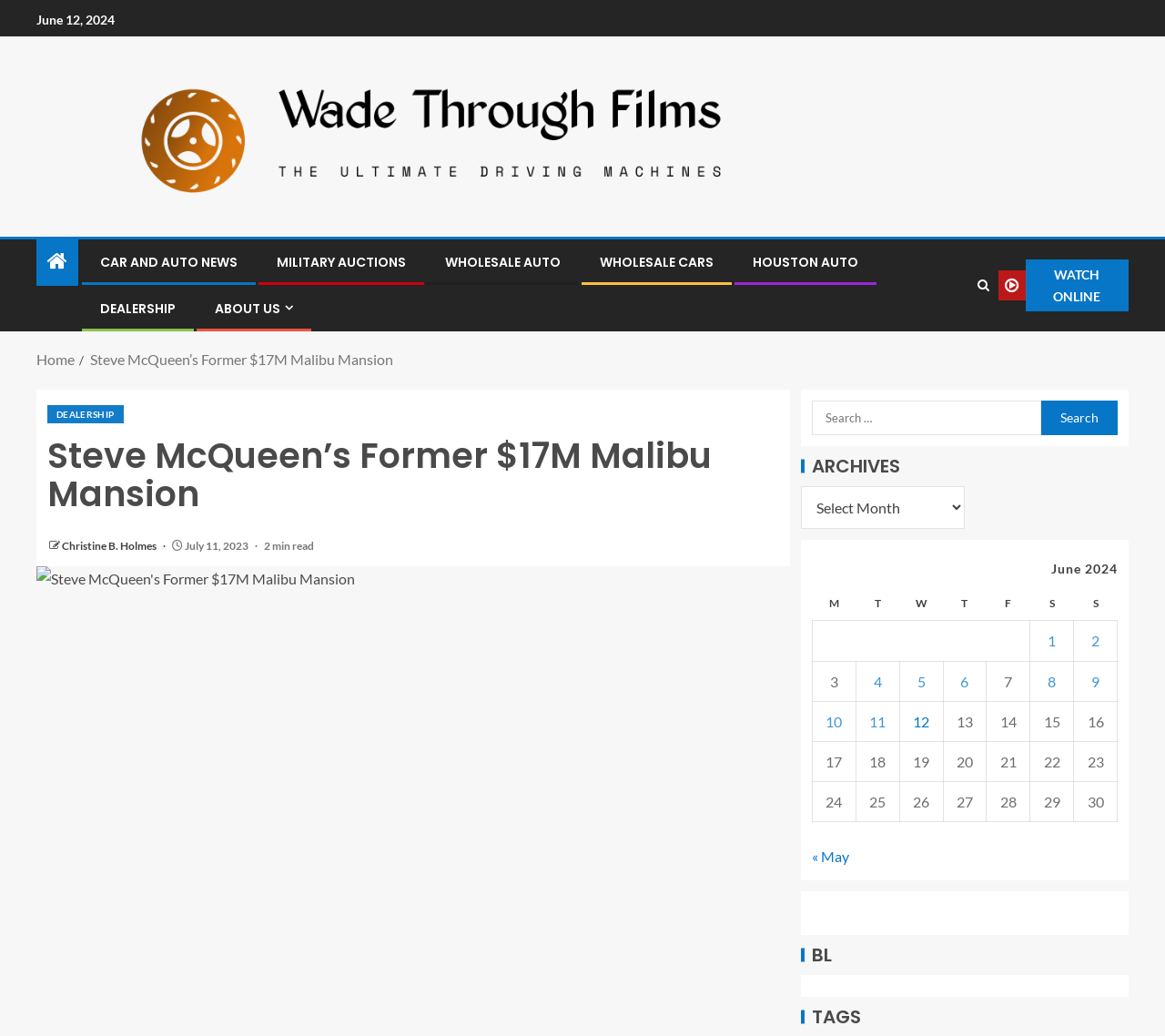Please find and generate the text of the main header of the webpage.

Steve McQueen’s Former $17M Malibu Mansion